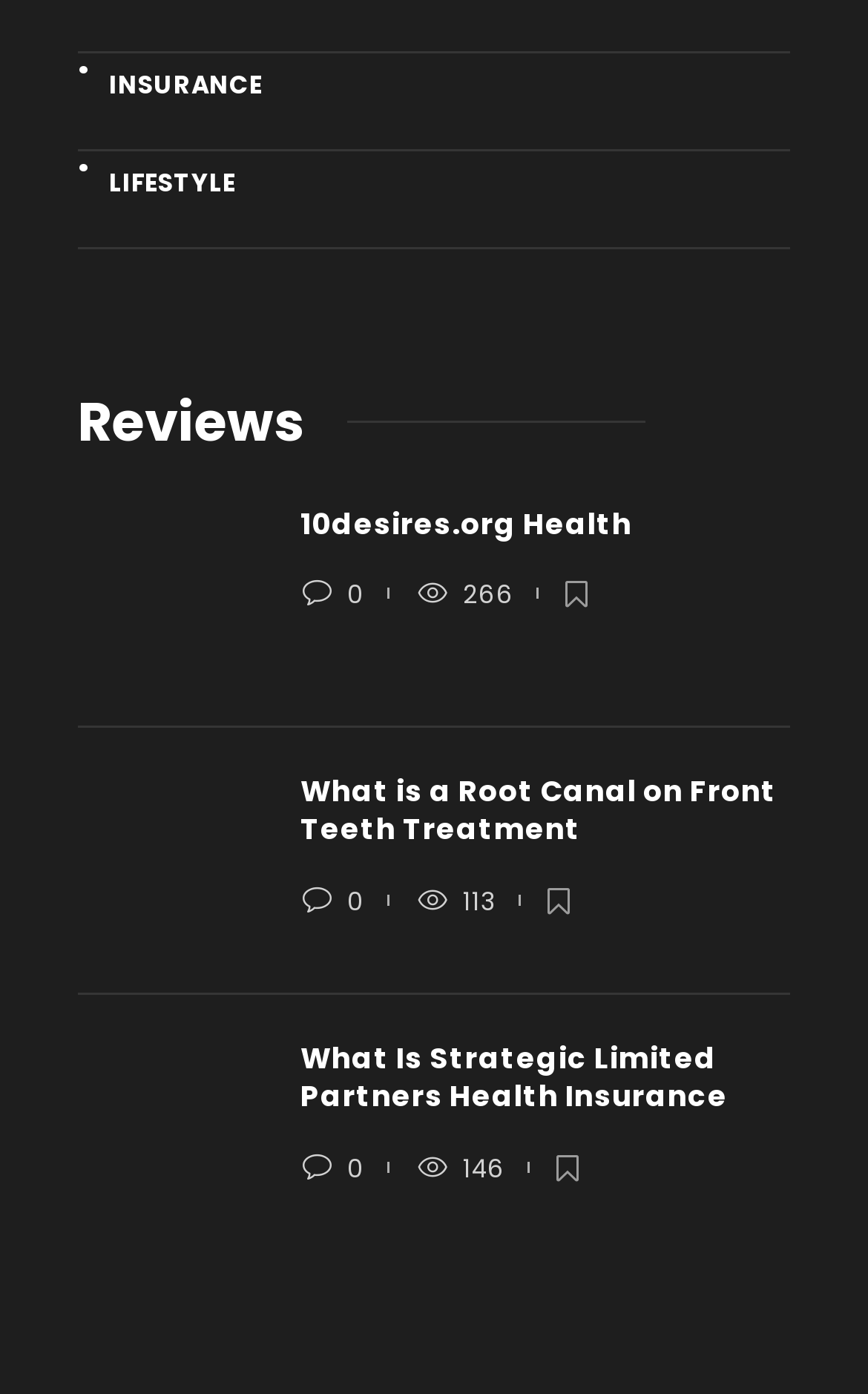Find the bounding box coordinates of the area to click in order to follow the instruction: "View the 'What Is Strategic Limited Partners Health Insurance' webpage".

[0.346, 0.745, 0.91, 0.801]